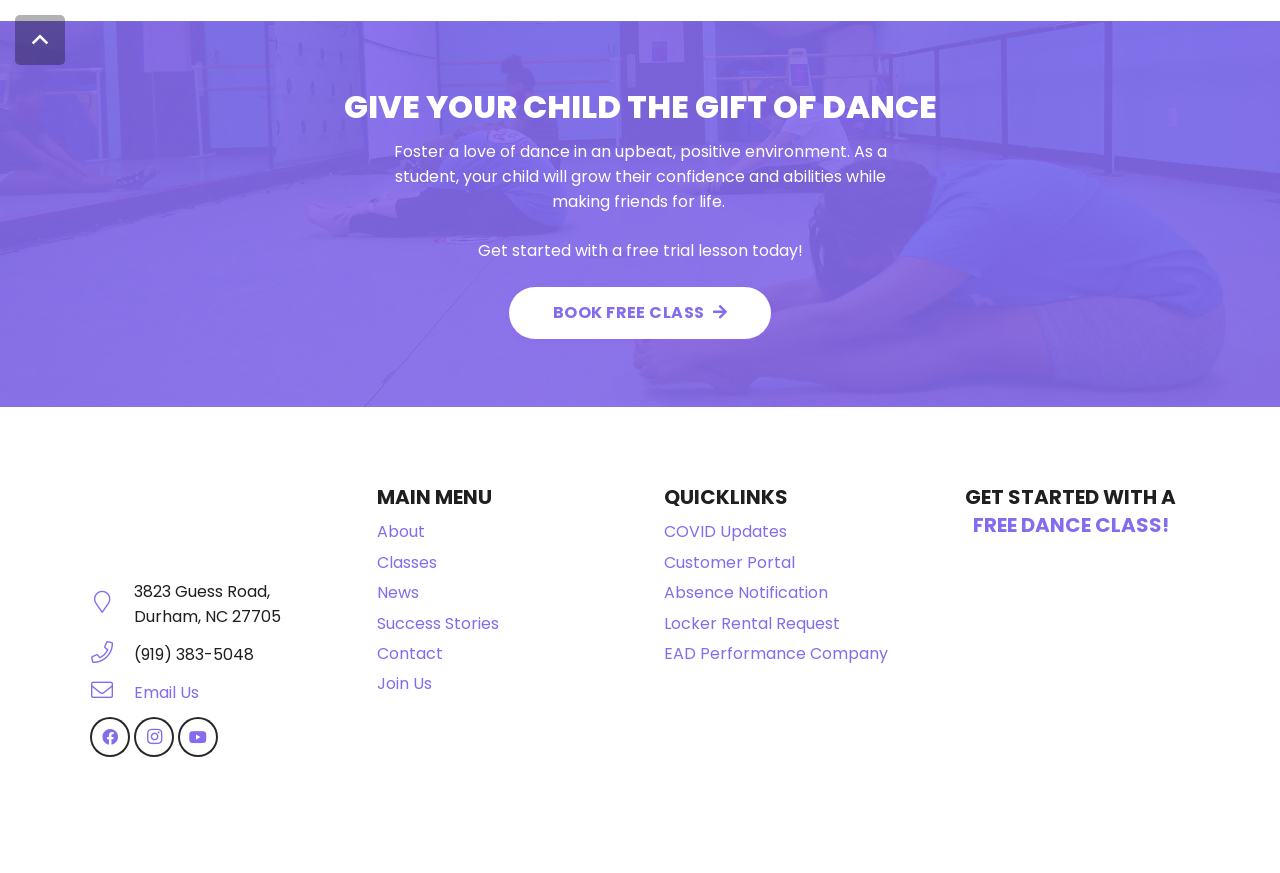Locate the coordinates of the bounding box for the clickable region that fulfills this instruction: "View COVID updates".

[0.519, 0.596, 0.615, 0.623]